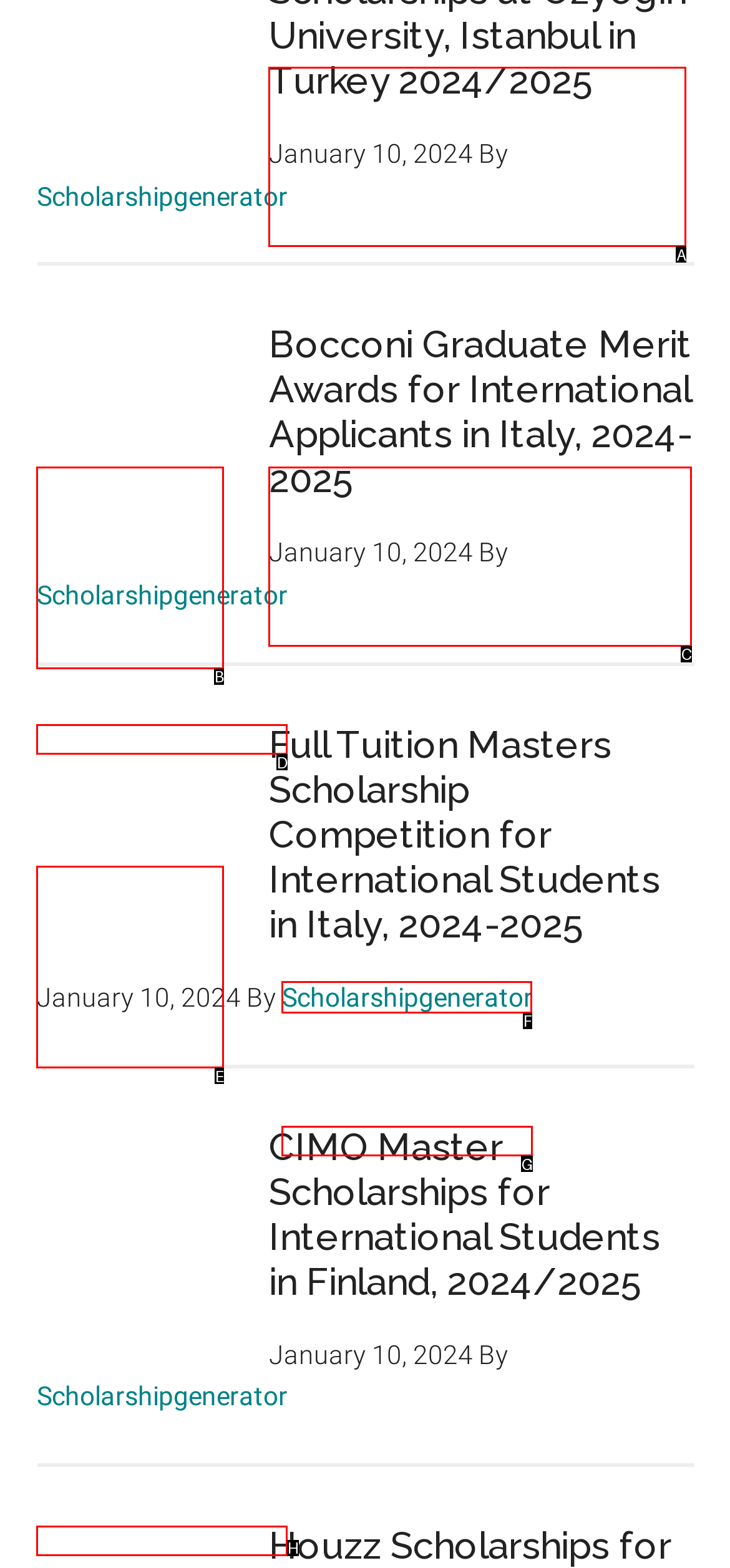Determine which UI element you should click to perform the task: go to Scholarshipgenerator
Provide the letter of the correct option from the given choices directly.

F